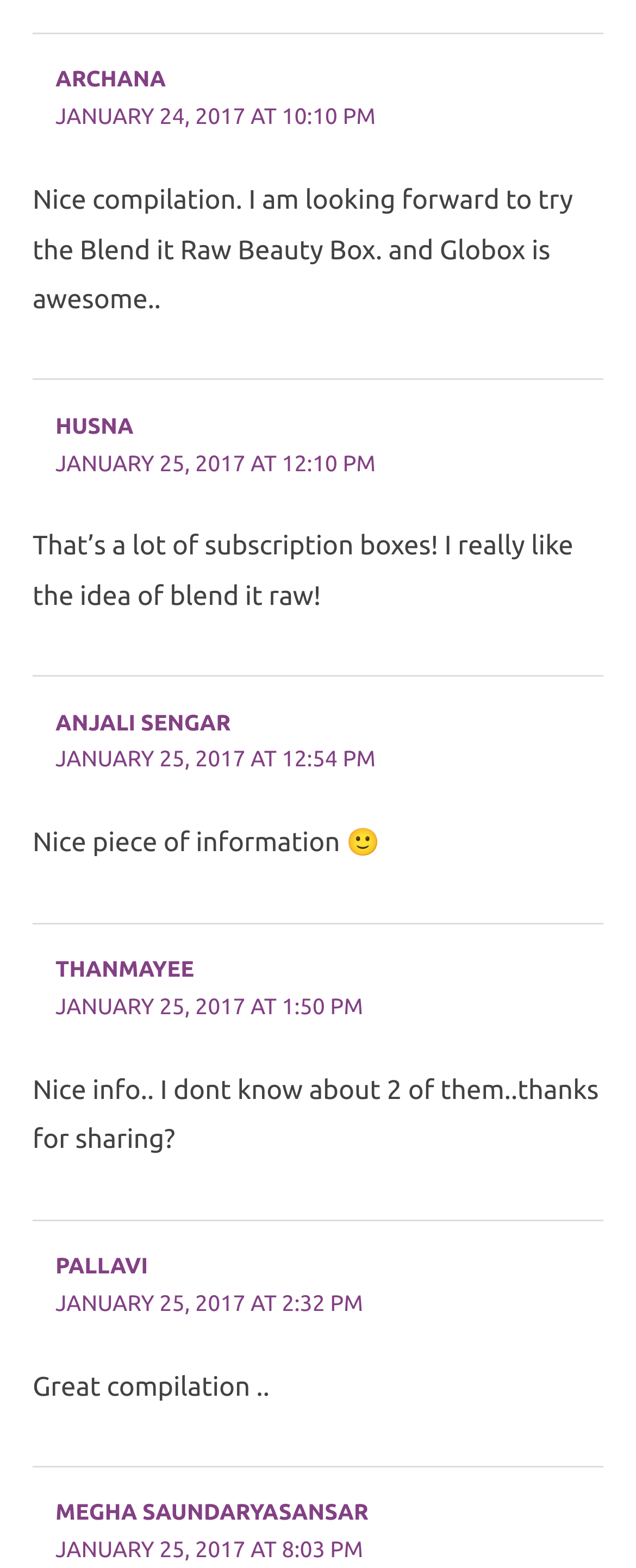Locate the bounding box of the UI element defined by this description: "Anjali Sengar". The coordinates should be given as four float numbers between 0 and 1, formatted as [left, top, right, bottom].

[0.087, 0.452, 0.363, 0.469]